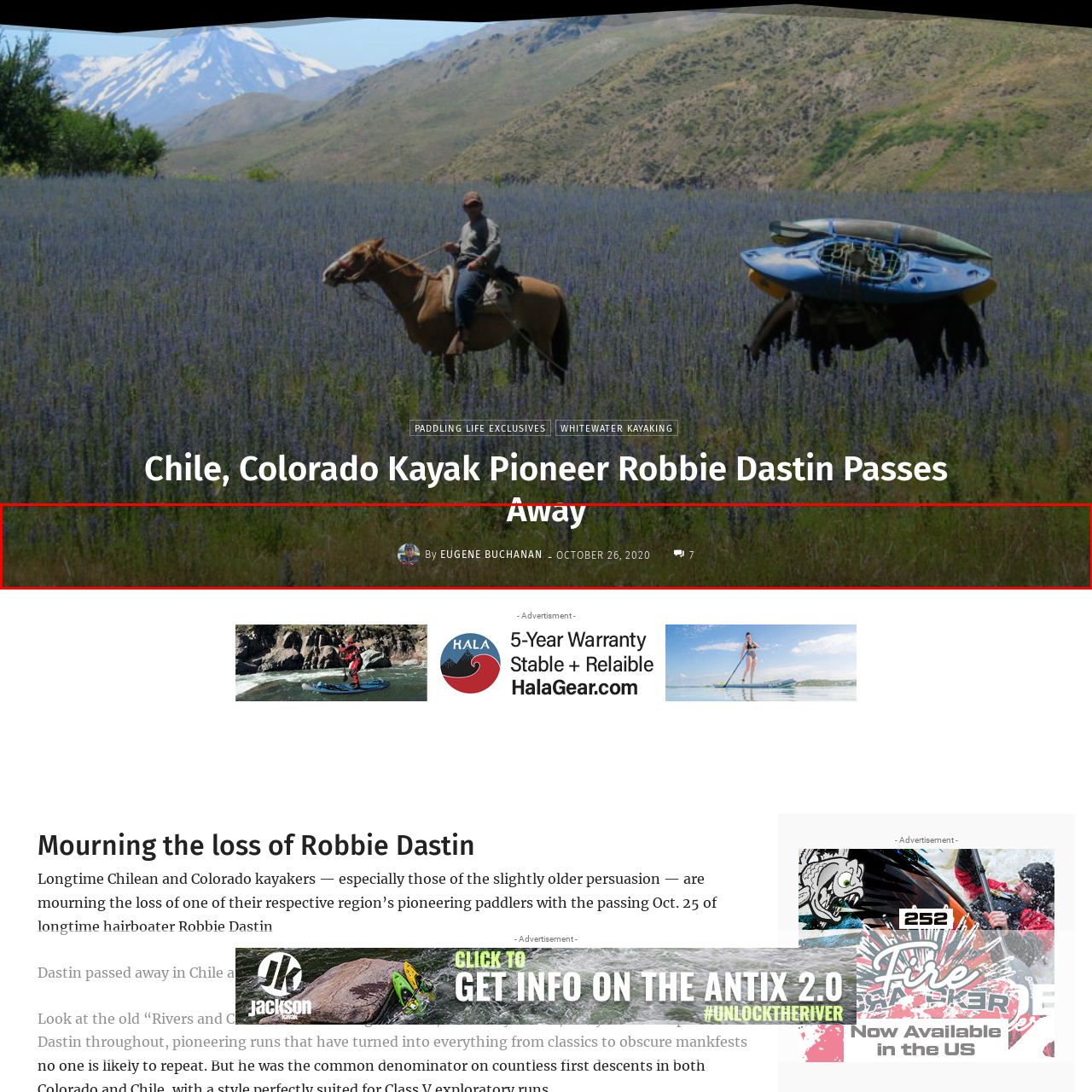Analyze the image highlighted by the red bounding box and give a one-word or phrase answer to the query: What is the date of the article?

October 26, 2020